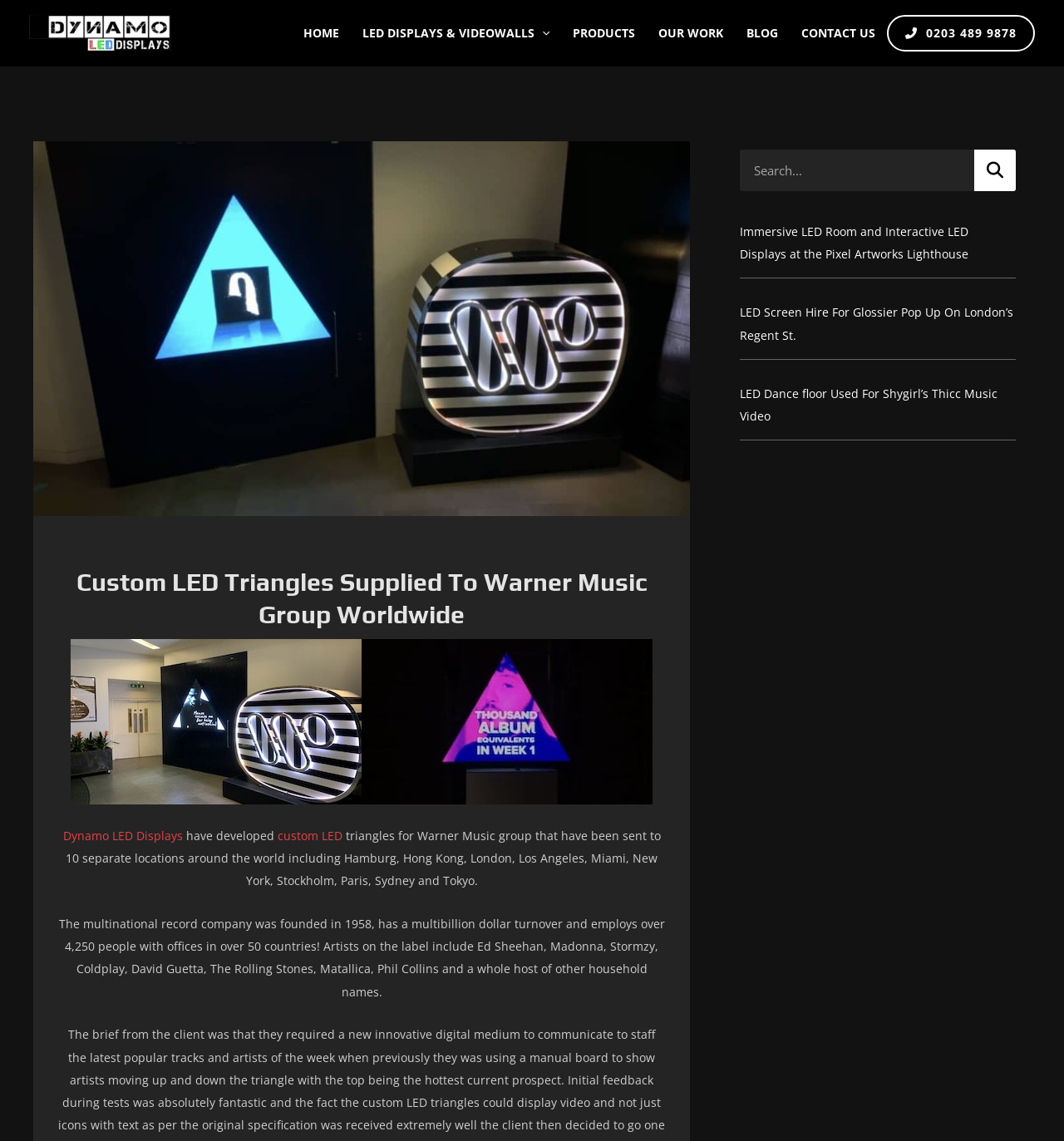Specify the bounding box coordinates of the element's area that should be clicked to execute the given instruction: "Navigate to HOME". The coordinates should be four float numbers between 0 and 1, i.e., [left, top, right, bottom].

[0.274, 0.0, 0.329, 0.058]